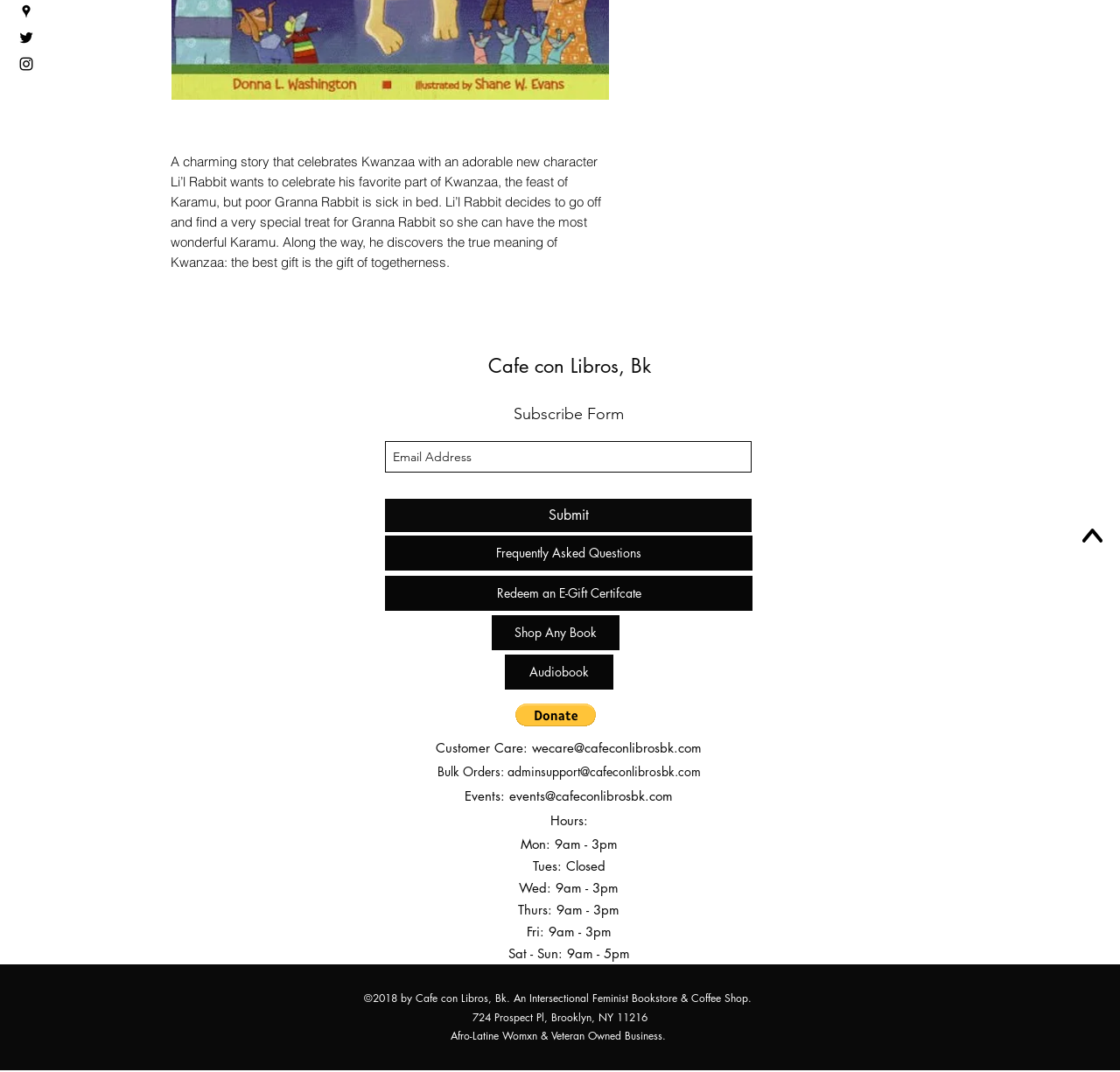Find the bounding box of the web element that fits this description: "Audiobook".

[0.451, 0.611, 0.548, 0.643]